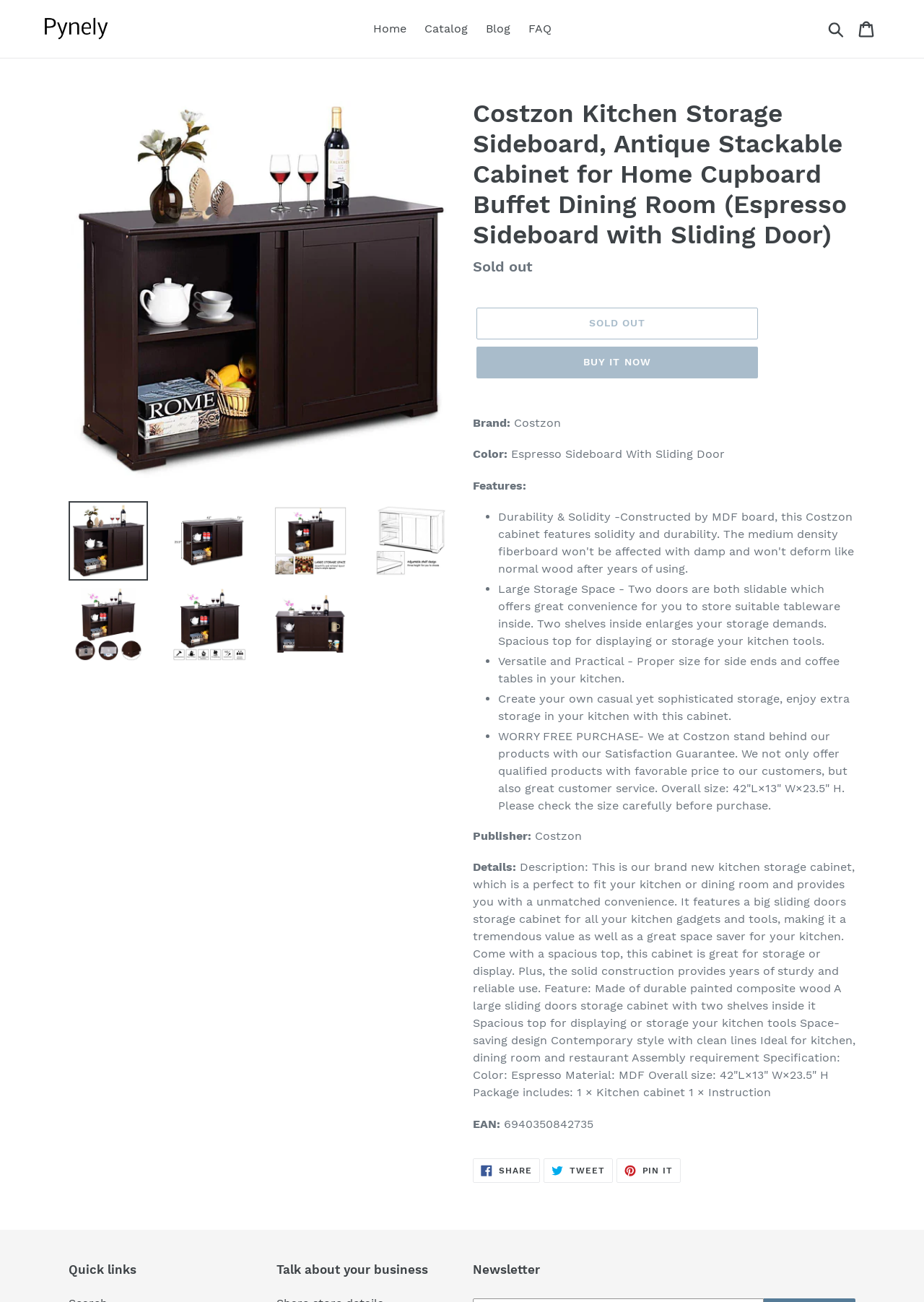Identify the bounding box of the UI component described as: "Tweet Tweet on Twitter".

[0.588, 0.889, 0.663, 0.908]